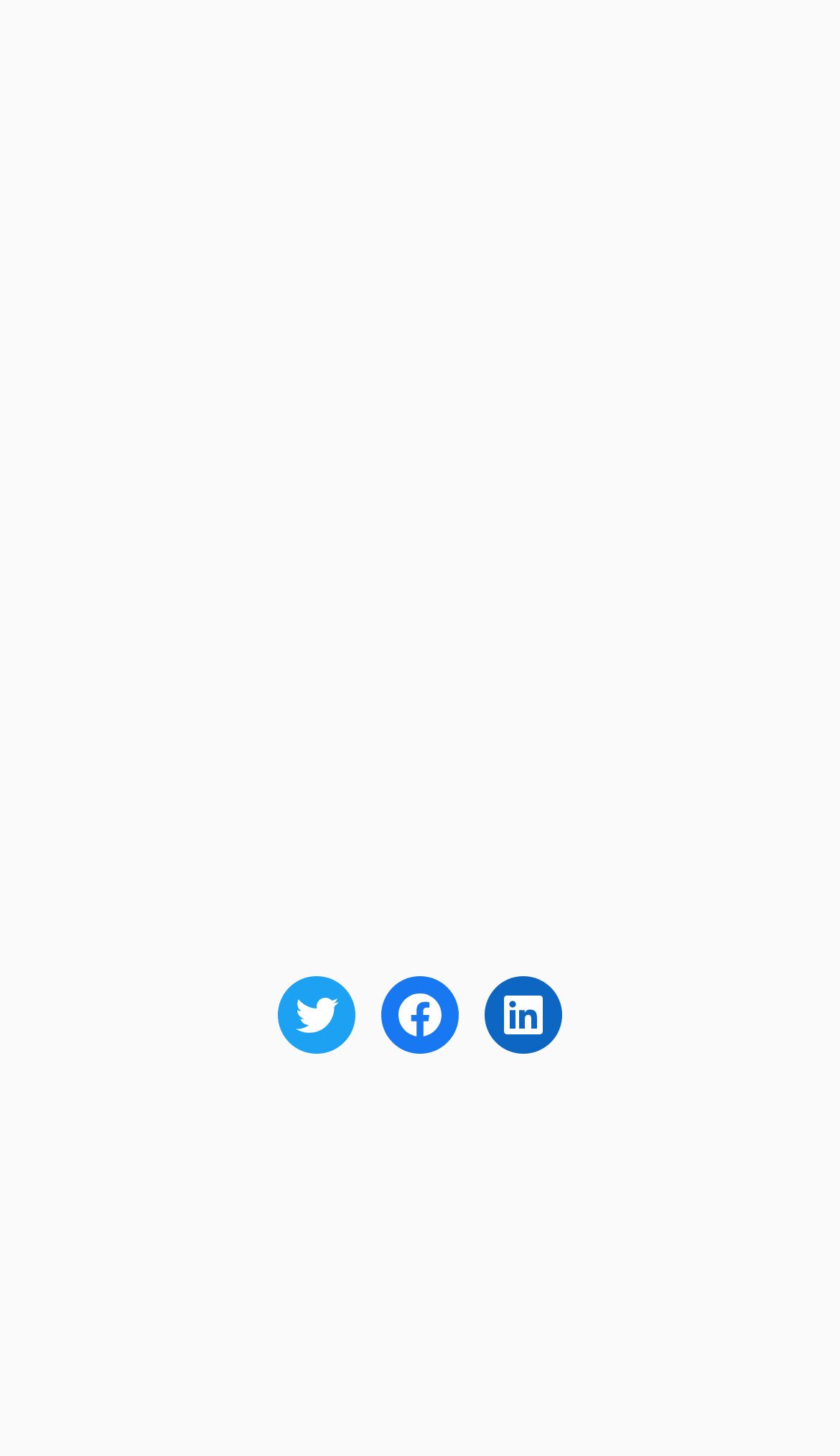Please predict the bounding box coordinates (top-left x, top-left y, bottom-right x, bottom-right y) for the UI element in the screenshot that fits the description: student visa in australia

[0.054, 0.696, 0.252, 0.805]